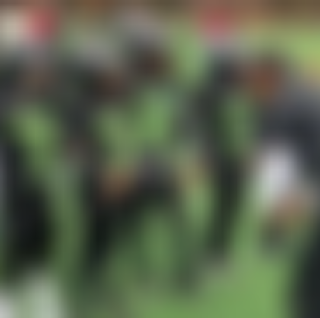Give a short answer to this question using one word or a phrase:
What values are promoted by the Paterson Wildcats Youth Football and Cheerleader Program?

teamwork, sportsmanship, and skill development